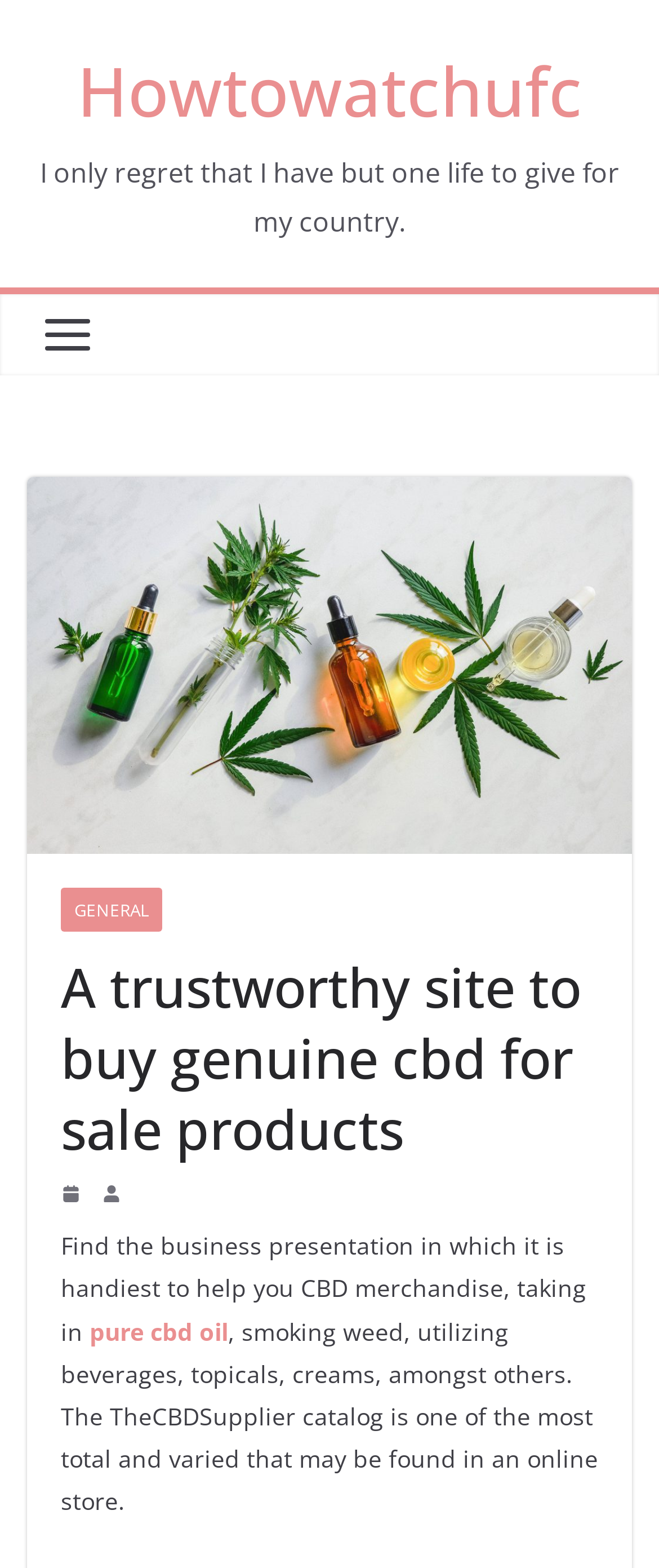Is there a catalog of products available?
Please provide a single word or phrase answer based on the image.

Yes